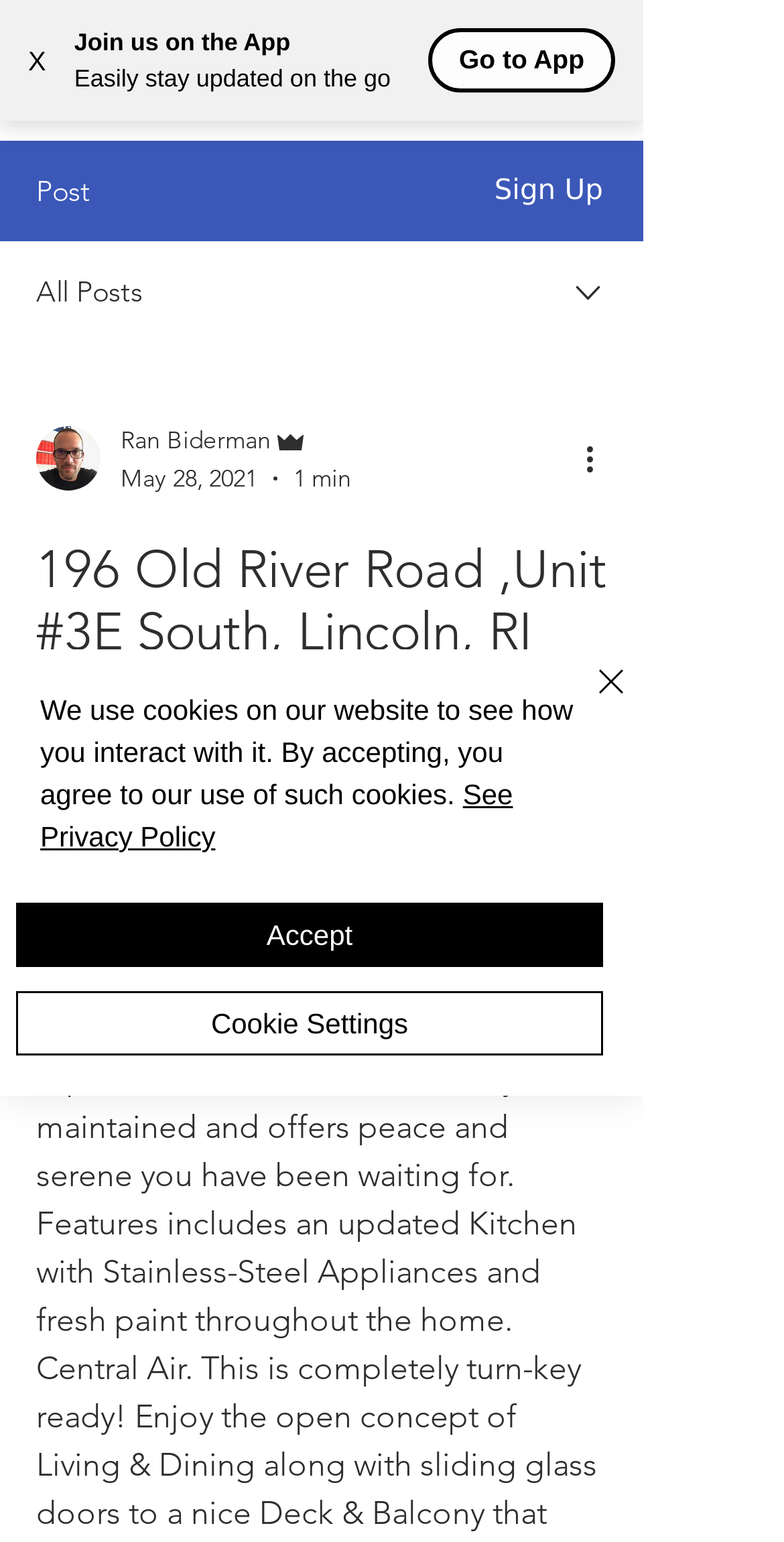What is the location of the condo?
Please respond to the question with as much detail as possible.

I found the answer by looking at the heading of the webpage which contains the address '196 Old River Road,Unit #3E South, Lincoln, RI 02865', indicating that this is the location of the condo.